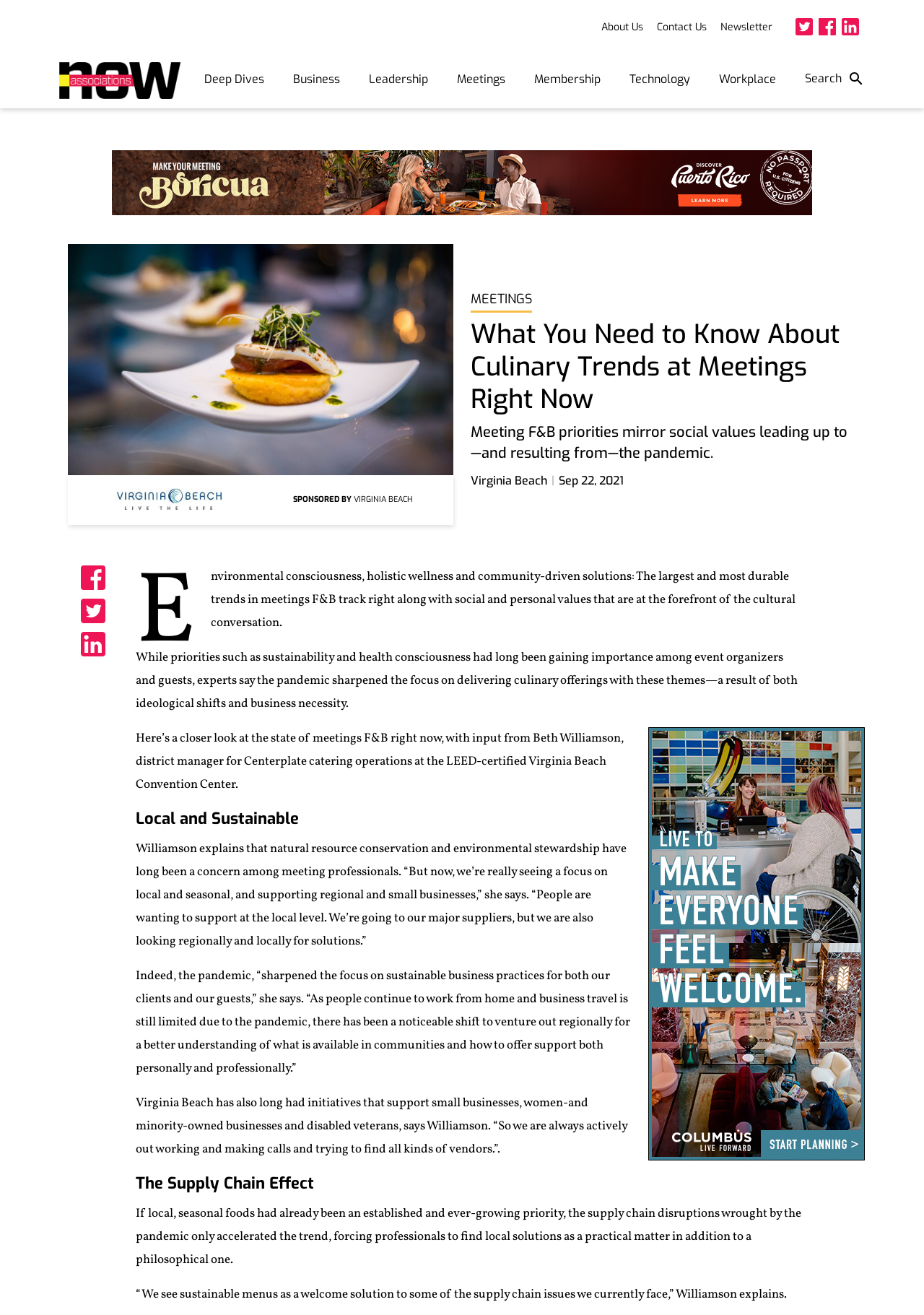Answer the following query concisely with a single word or phrase:
What is the focus of meeting professionals according to Beth Williamson?

Local and seasonal